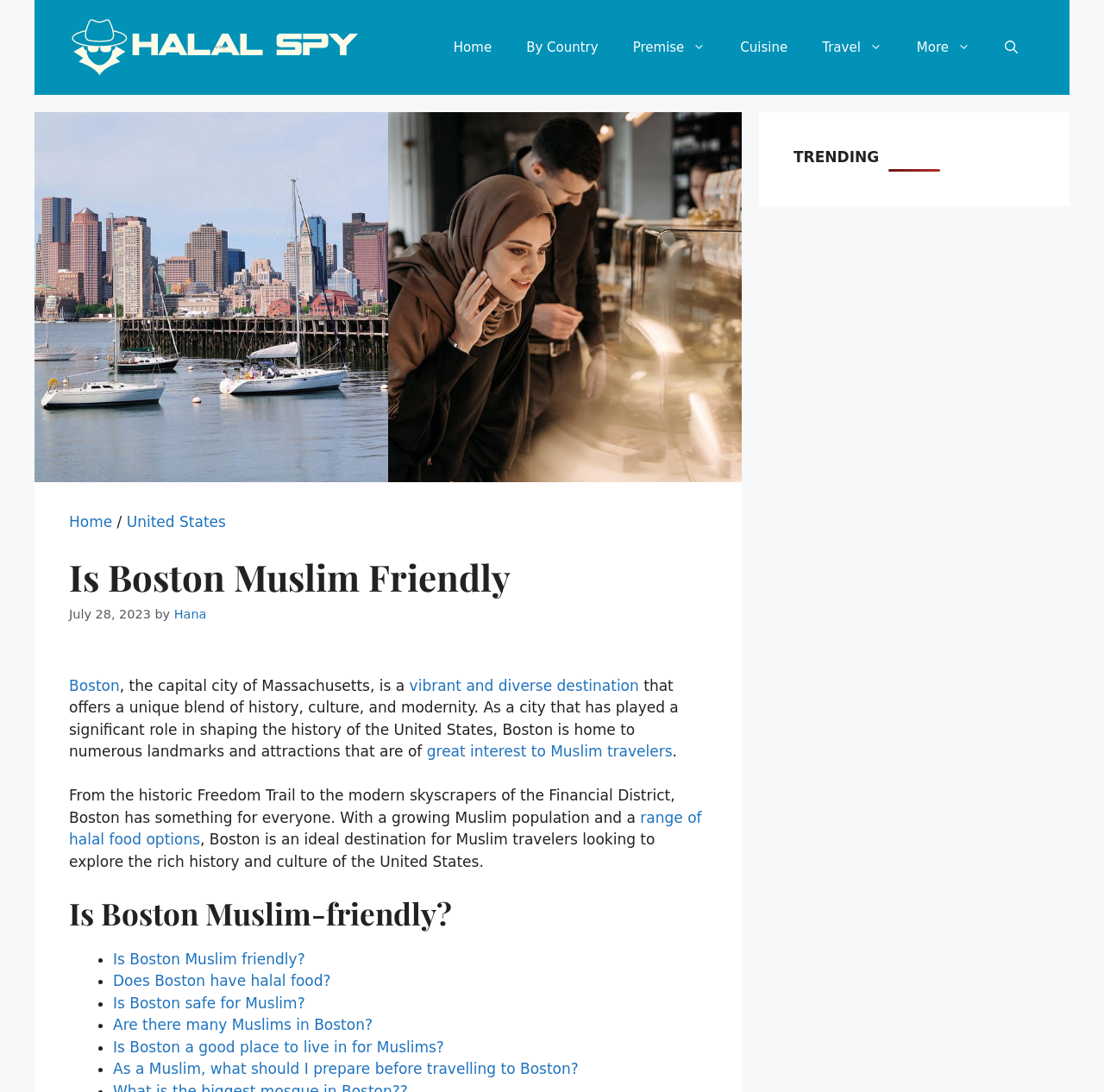Give a one-word or short-phrase answer to the following question: 
What is the purpose of the webpage?

To explore Boston's Muslim-friendliness